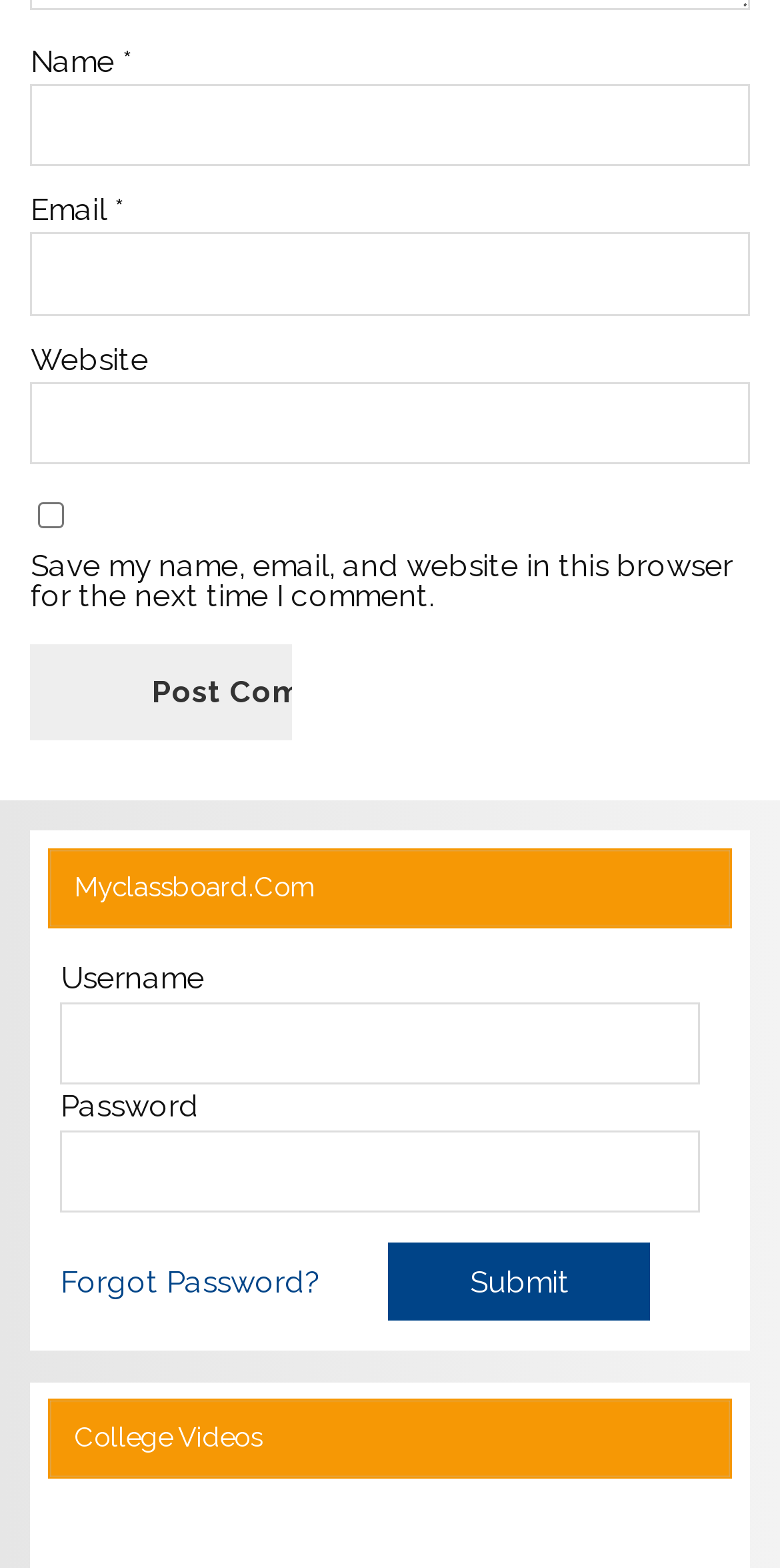Please mark the clickable region by giving the bounding box coordinates needed to complete this instruction: "Submit your login credentials".

[0.498, 0.792, 0.834, 0.843]